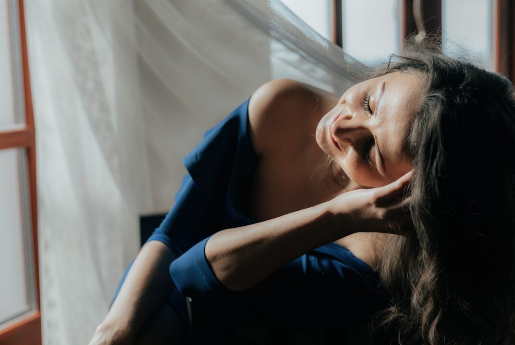Answer with a single word or phrase: 
What is the texture of the woman's hair?

wavy